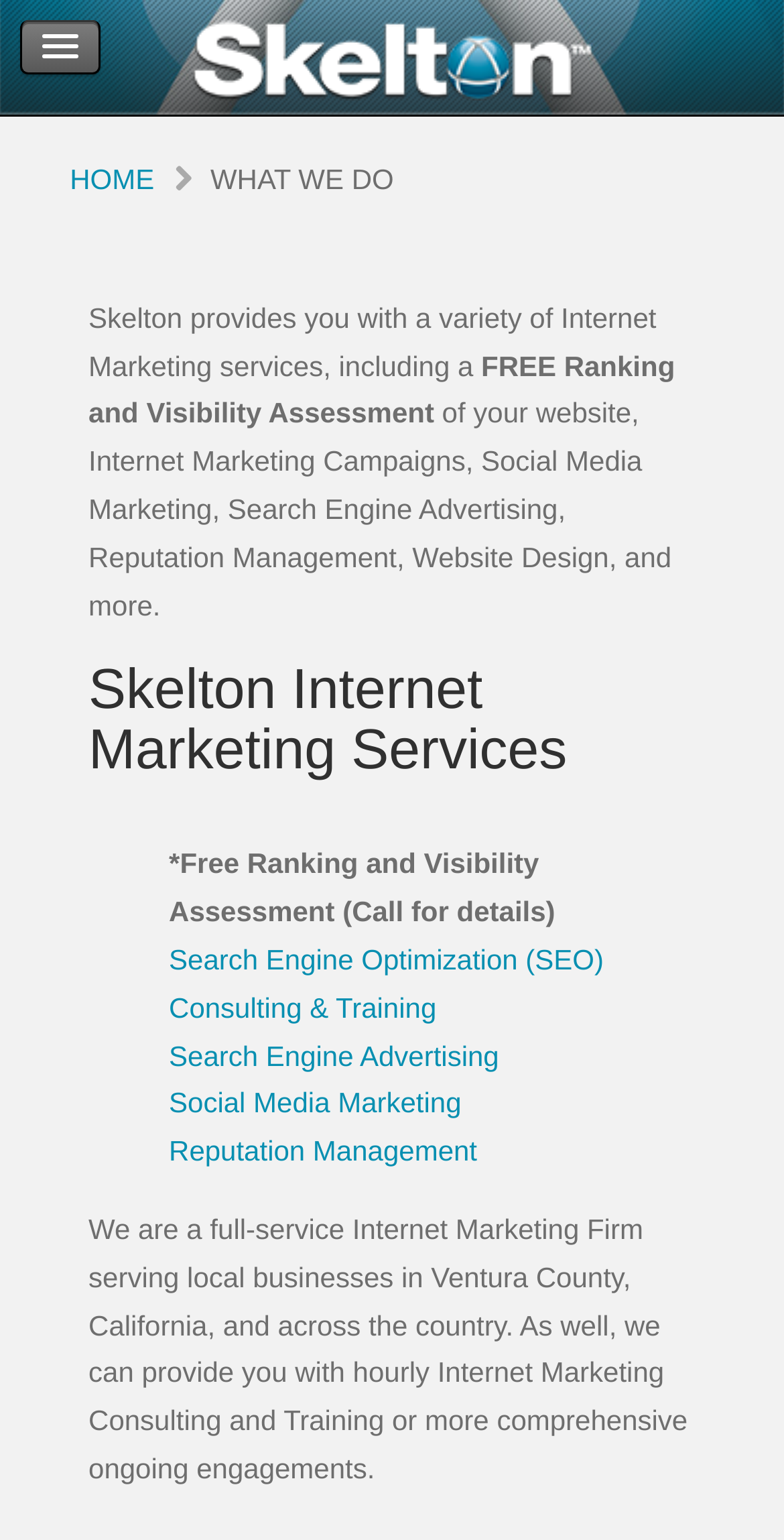Using the information in the image, could you please answer the following question in detail:
What is the benefit of the FREE Ranking and Visibility Assessment?

The webpage mentions a FREE Ranking and Visibility Assessment, but the details of the benefit are not explicitly stated. However, it is mentioned that one needs to 'Call for details', as indicated by the StaticText element with bounding box coordinates [0.215, 0.55, 0.708, 0.602].